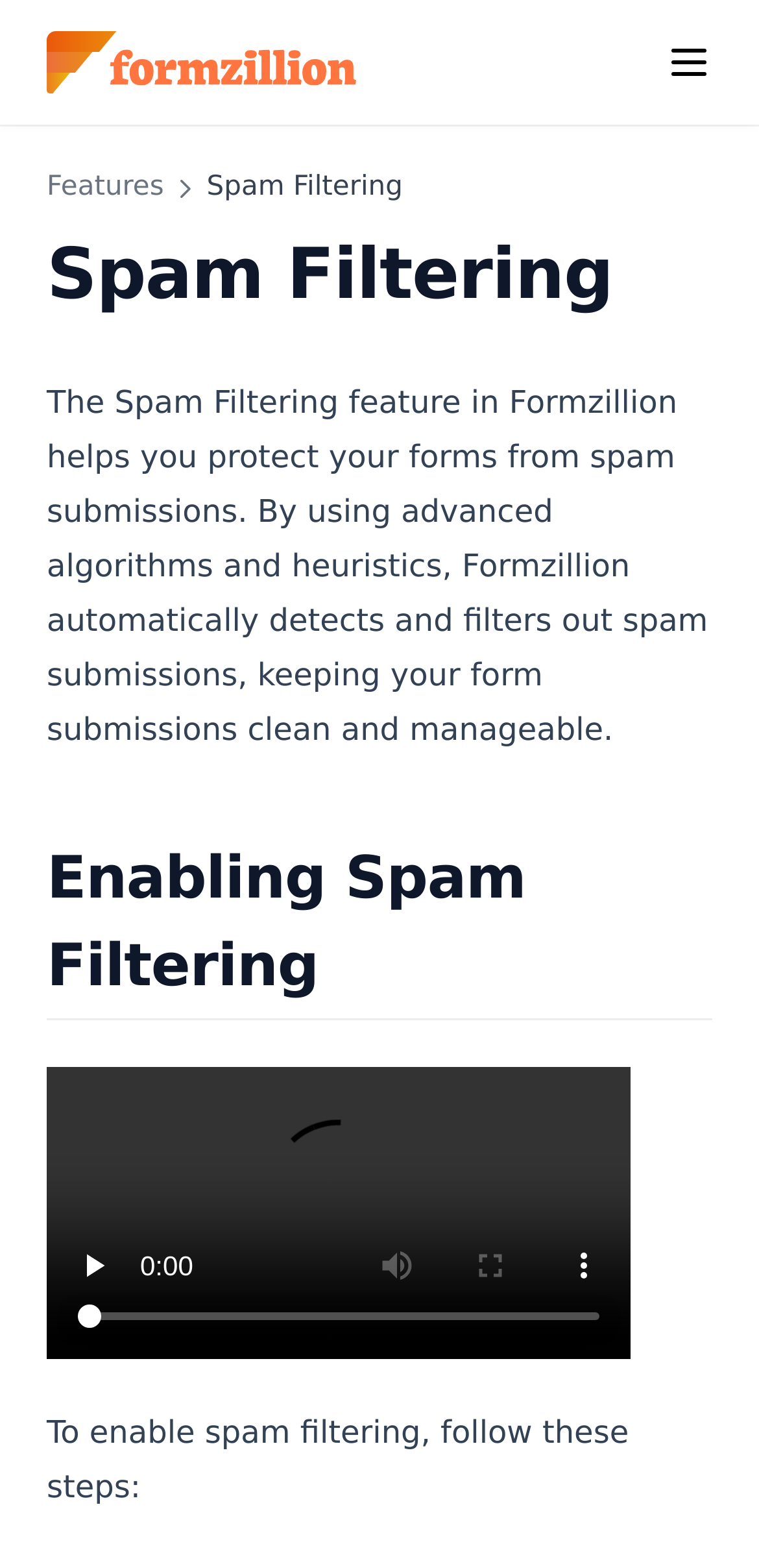Determine the bounding box coordinates for the element that should be clicked to follow this instruction: "Click the Export submissions link". The coordinates should be given as four float numbers between 0 and 1, in the format [left, top, right, bottom].

[0.103, 0.029, 0.928, 0.07]